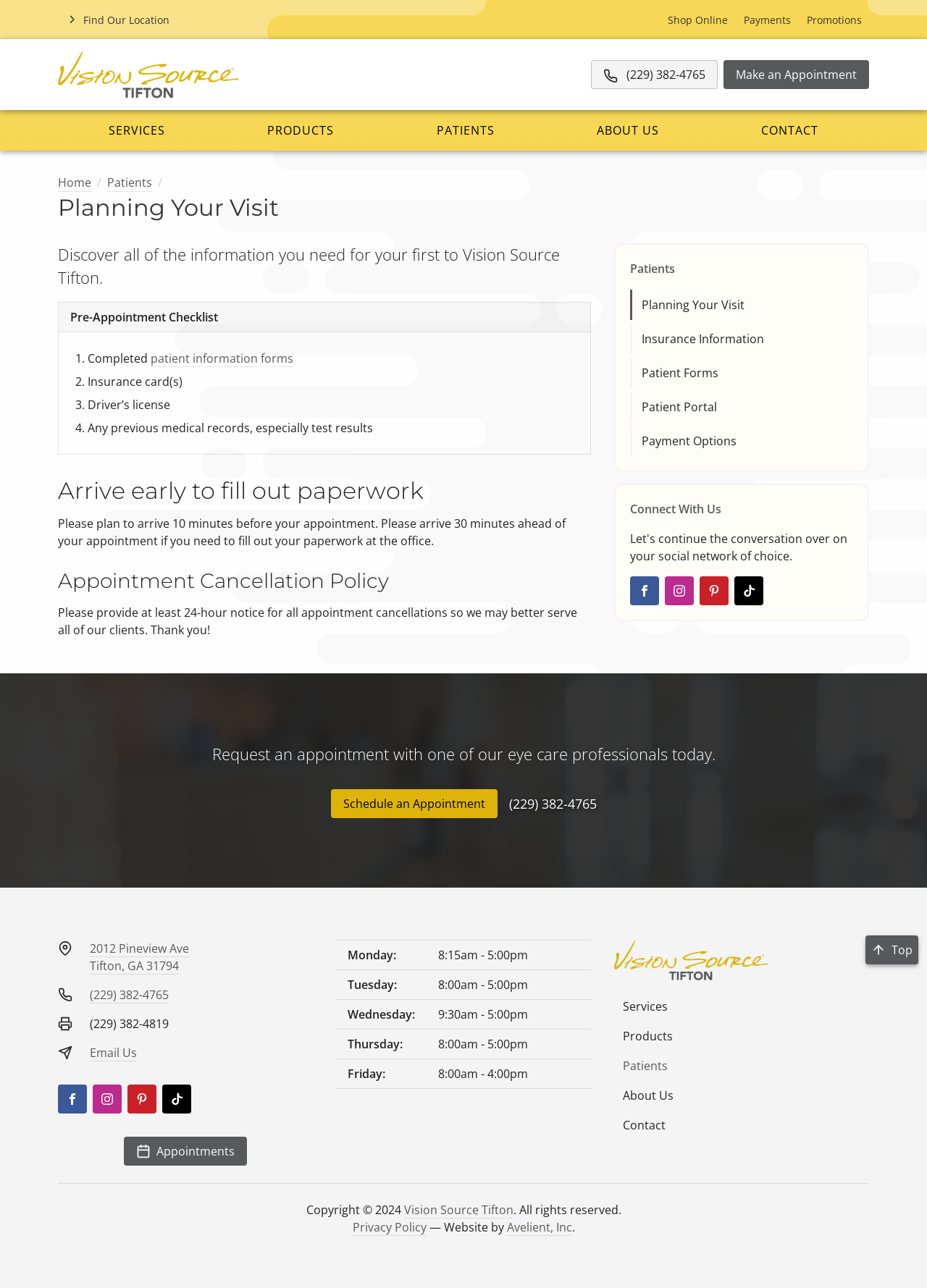How early should I arrive for my appointment?
Answer with a single word or phrase by referring to the visual content.

10 minutes